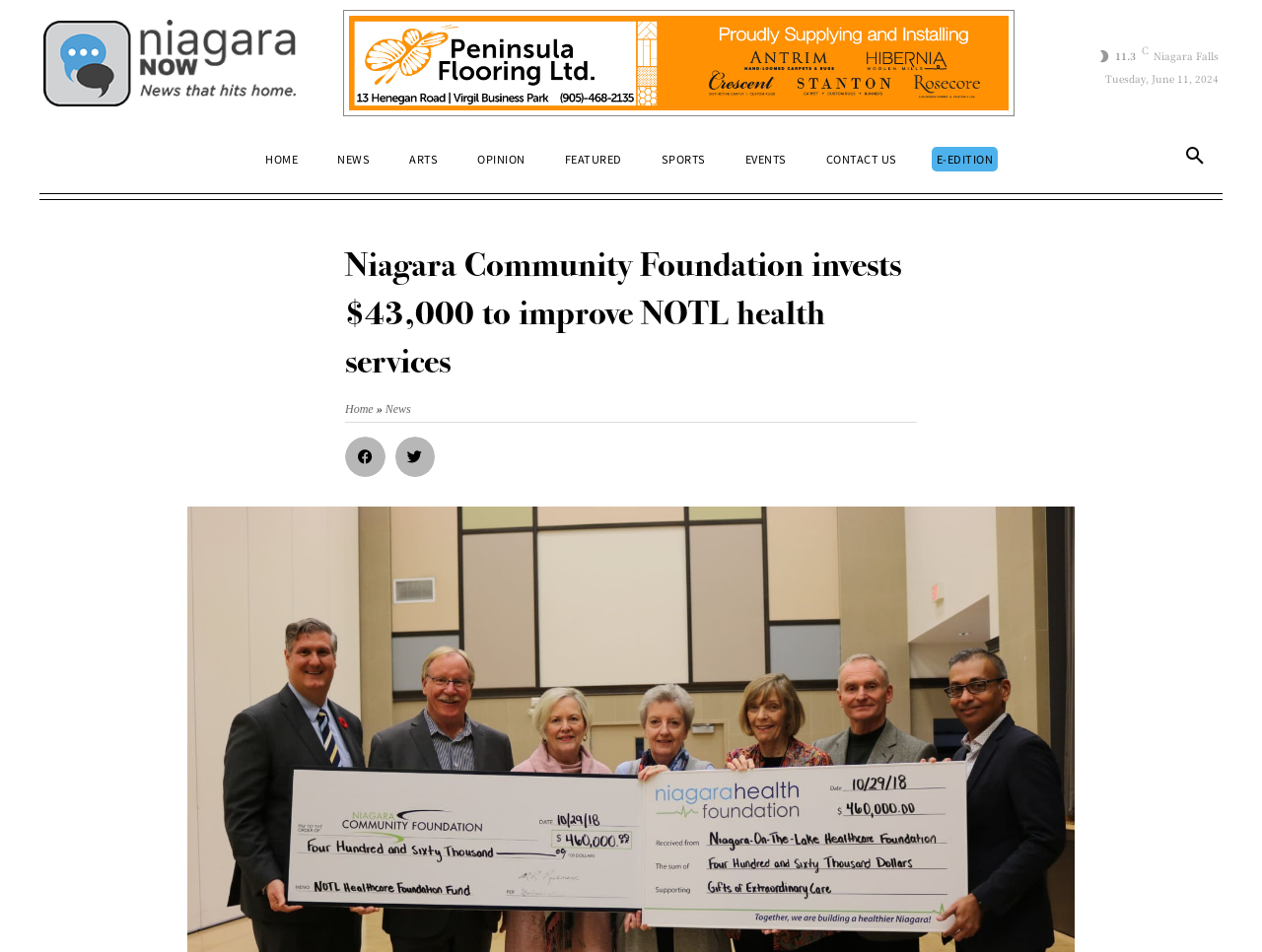Please determine the bounding box coordinates of the area that needs to be clicked to complete this task: 'Go to home page'. The coordinates must be four float numbers between 0 and 1, formatted as [left, top, right, bottom].

[0.206, 0.154, 0.24, 0.18]